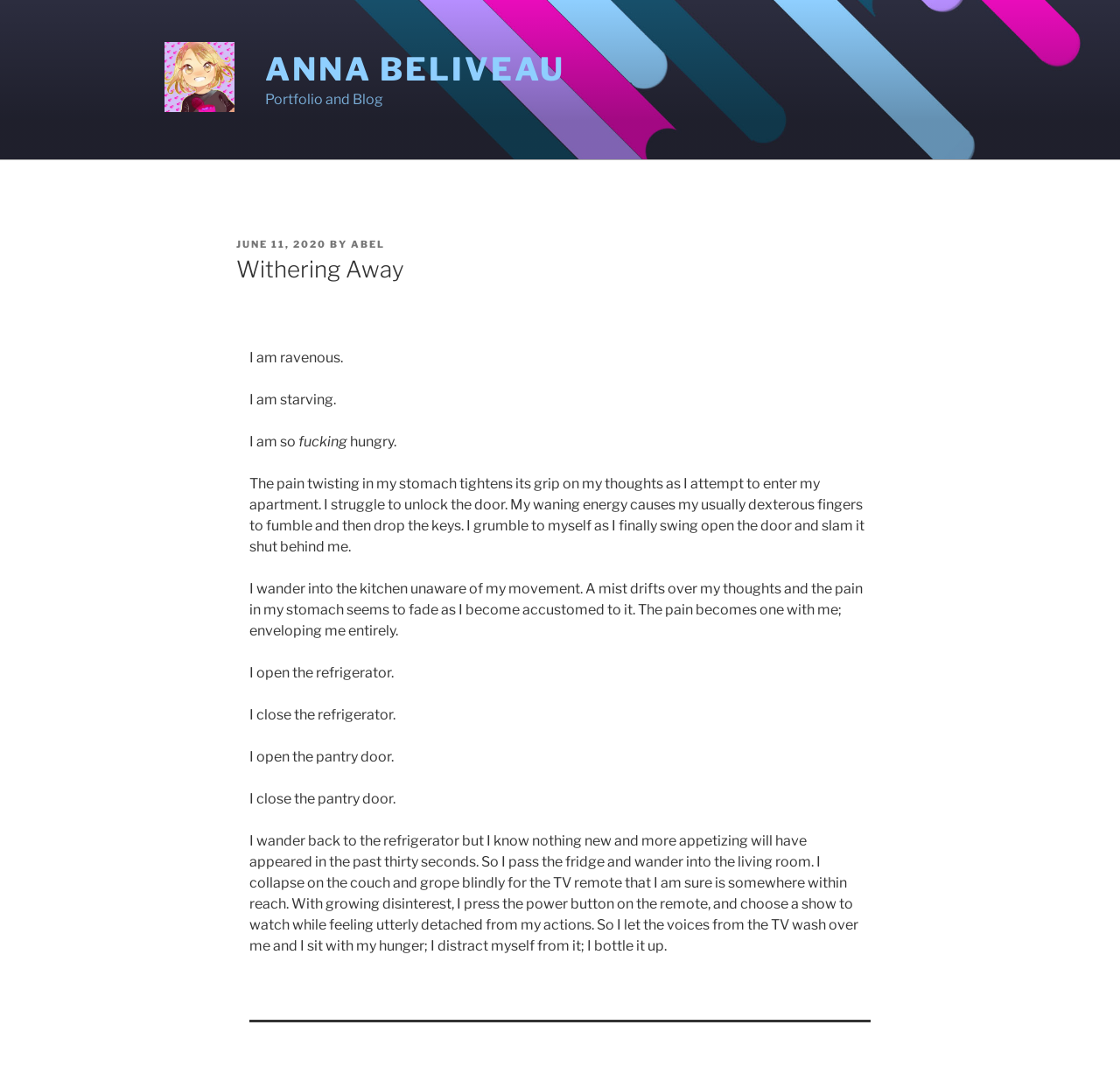Please look at the image and answer the question with a detailed explanation: What is the date of the post?

The date of the post can be found in the link element with the text 'JUNE 11, 2020' which is located in the header section of the webpage, below the title 'Withering Away'.